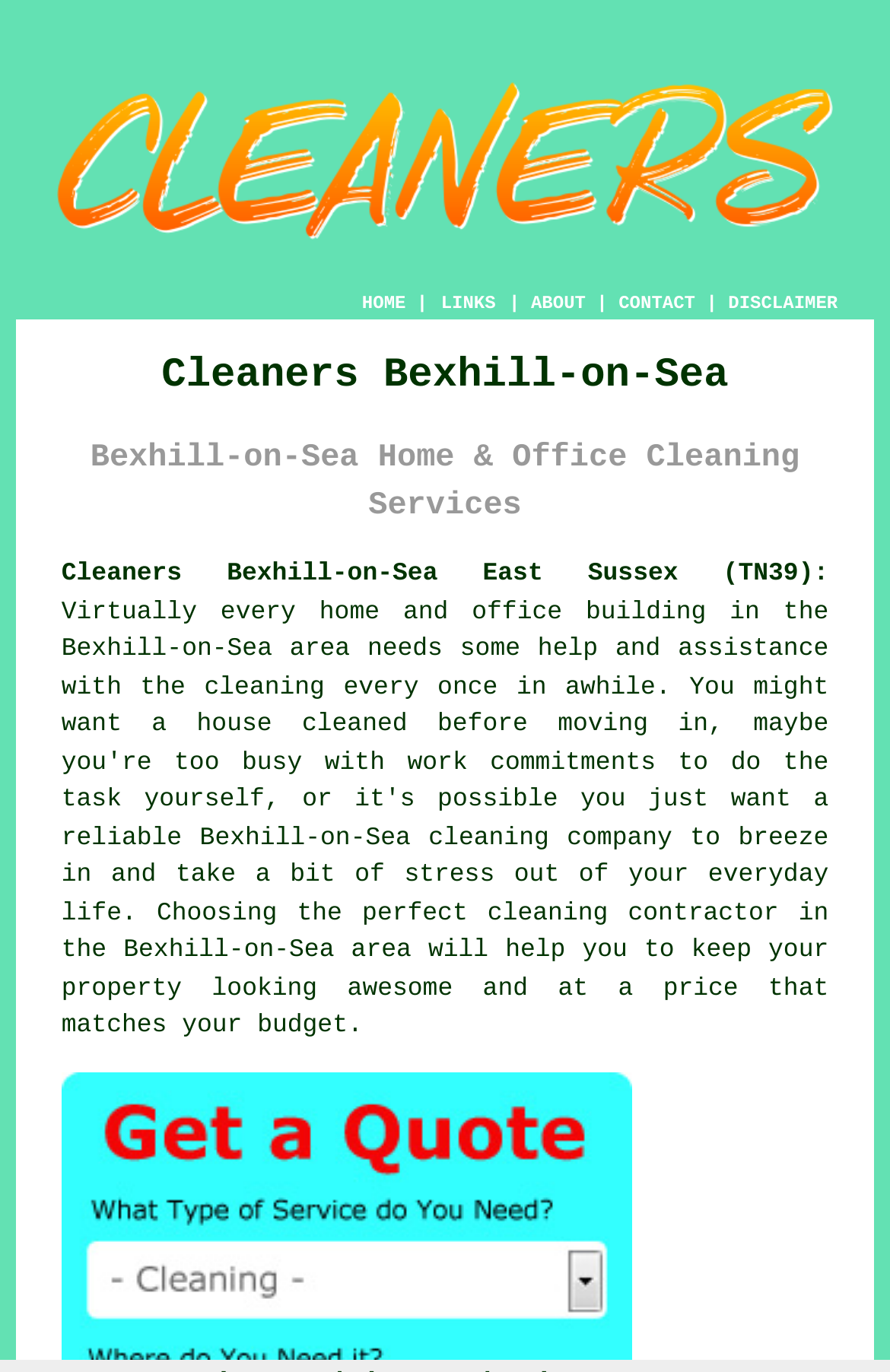What type of cleaning services are offered?
Refer to the image and provide a thorough answer to the question.

The heading 'Bexhill-on-Sea Home & Office Cleaning Services' implies that the cleaning service offers both home and office cleaning services.